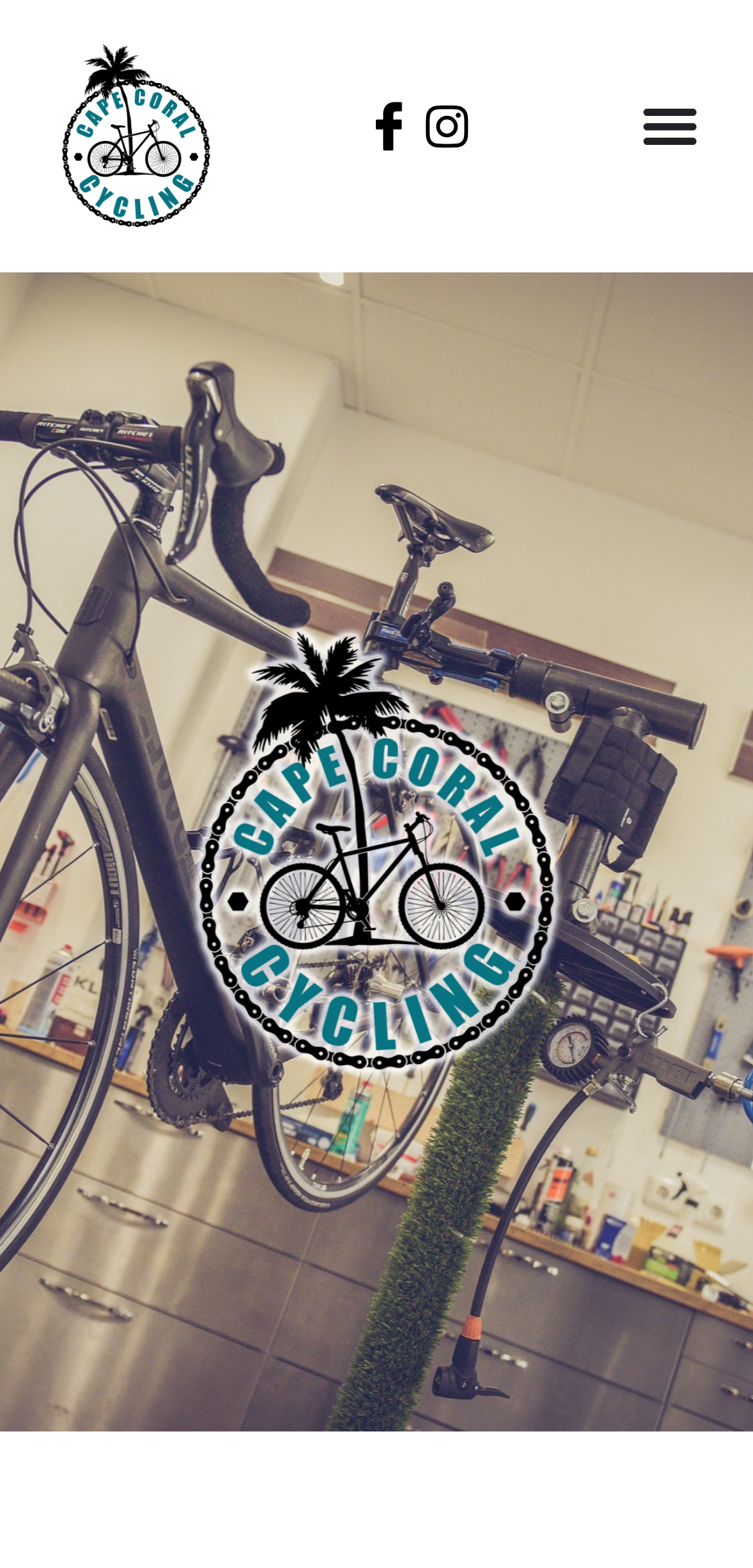What is the purpose of this website?
Look at the image and provide a short answer using one word or a phrase.

Renting bicycles